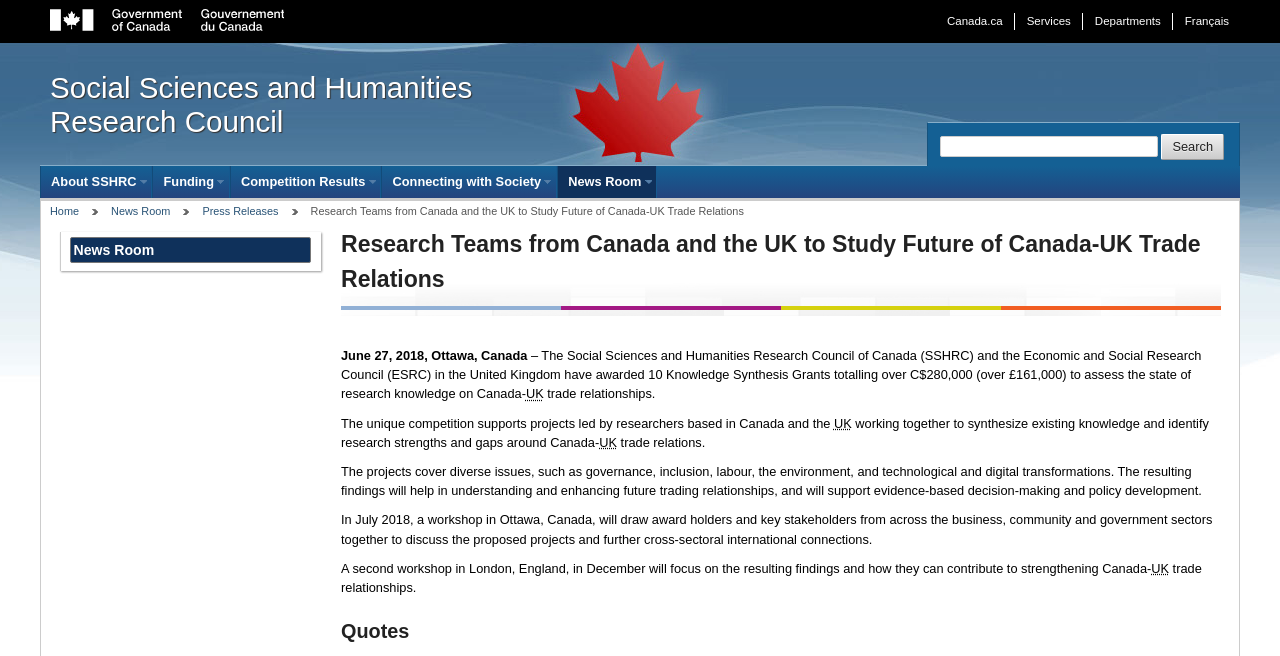Identify and provide the text of the main header on the webpage.

Research Teams from Canada and the UK to Study Future of Canada-UK Trade Relations